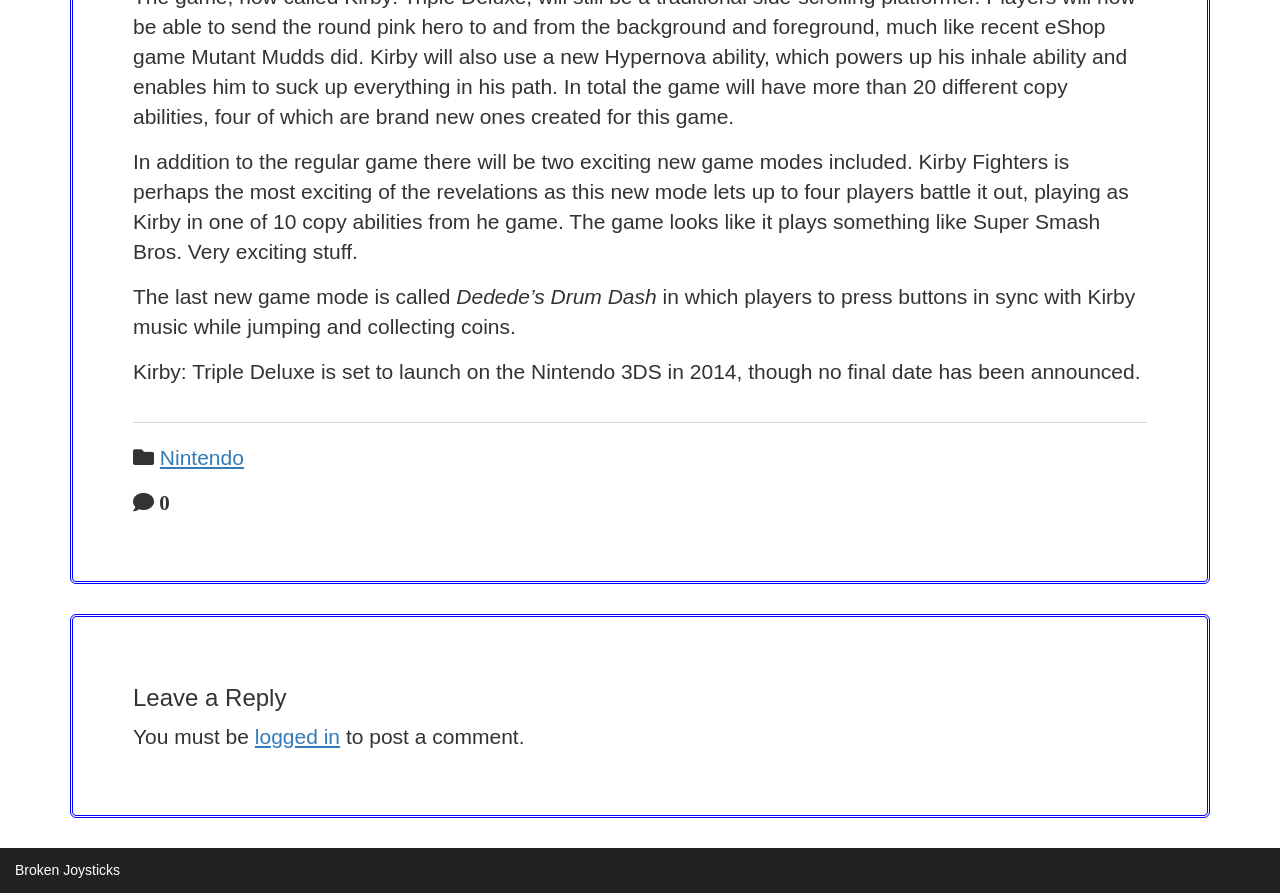Using the provided element description "Nintendo", determine the bounding box coordinates of the UI element.

[0.125, 0.5, 0.191, 0.525]